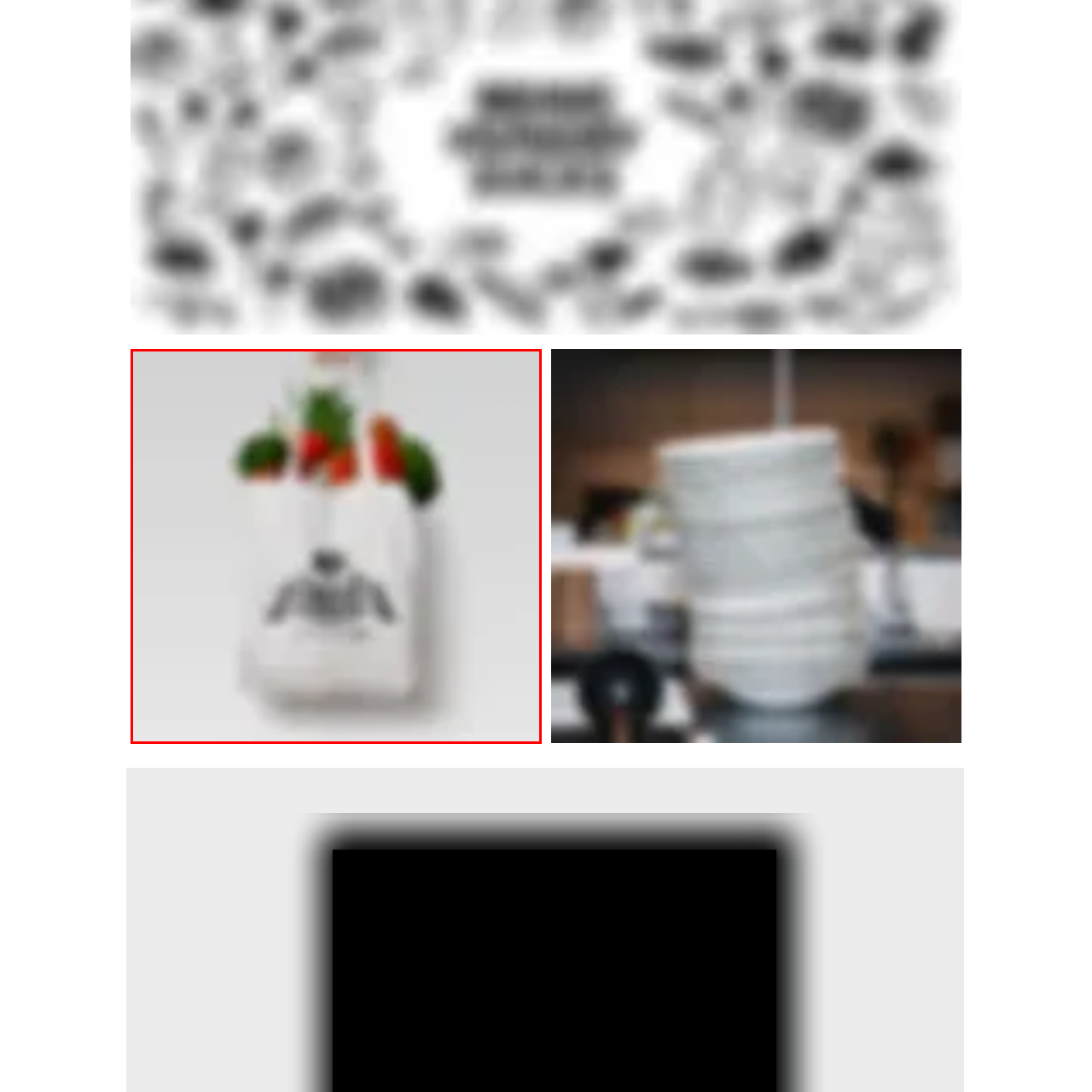Describe extensively the image that is situated inside the red border.

The image features a stylish and eco-friendly tote bag adorned with a playful illustration of a dog, likely a playful or friendly breed. The tote is filled with fresh produce, including vibrant red strawberries and lush green items, suggesting it's being used for shopping or a trip to the farmer's market. The backdrop is neutral, allowing the bag and its colorful contents to stand out prominently. This design reflects a blend of practicality and charm, emphasizing a modern, sustainable approach to everyday errands.